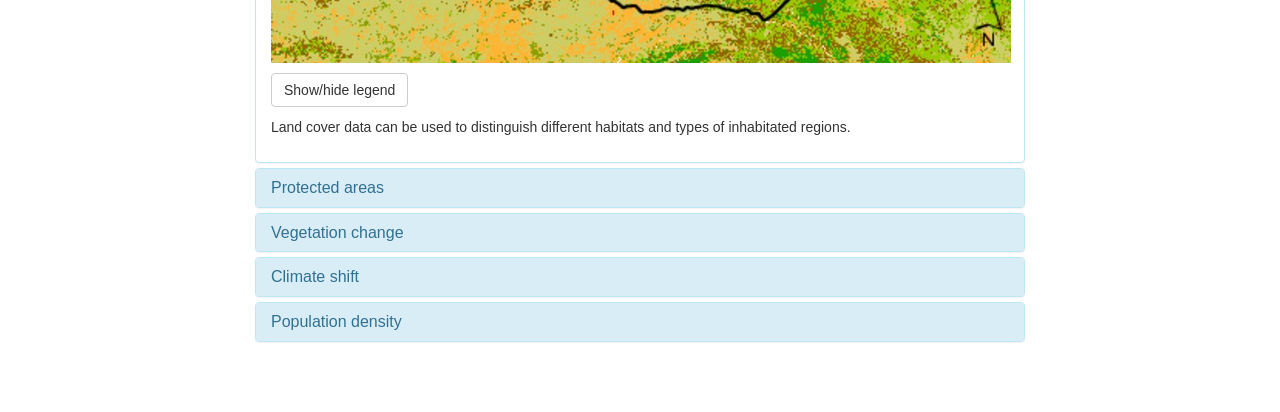What is the purpose of the 'Show/hide legend' link?
From the image, respond using a single word or phrase.

To show or hide legend